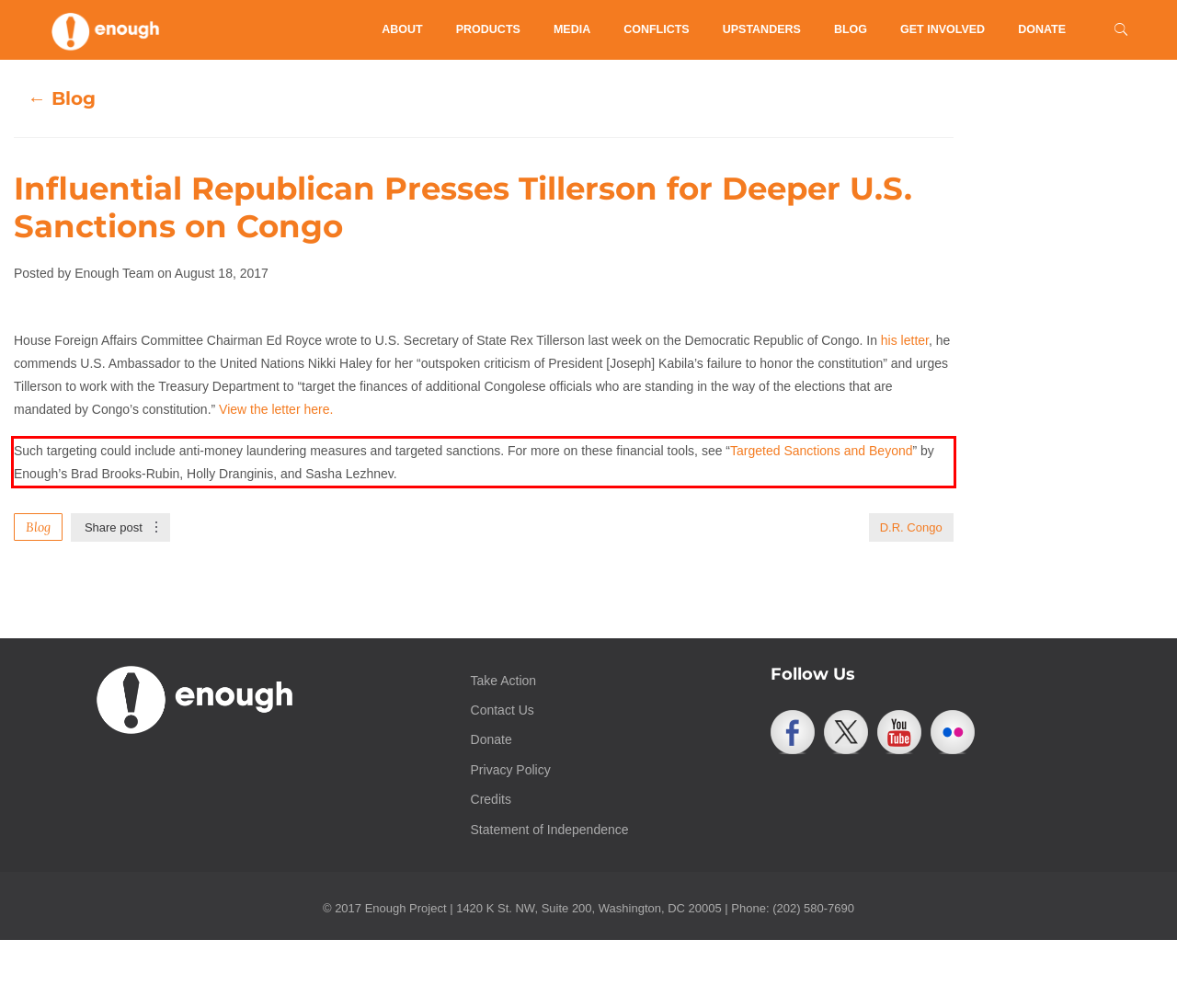Please perform OCR on the text content within the red bounding box that is highlighted in the provided webpage screenshot.

Such targeting could include anti-money laundering measures and targeted sanctions. For more on these financial tools, see “Targeted Sanctions and Beyond” by Enough’s Brad Brooks-Rubin, Holly Dranginis, and Sasha Lezhnev.